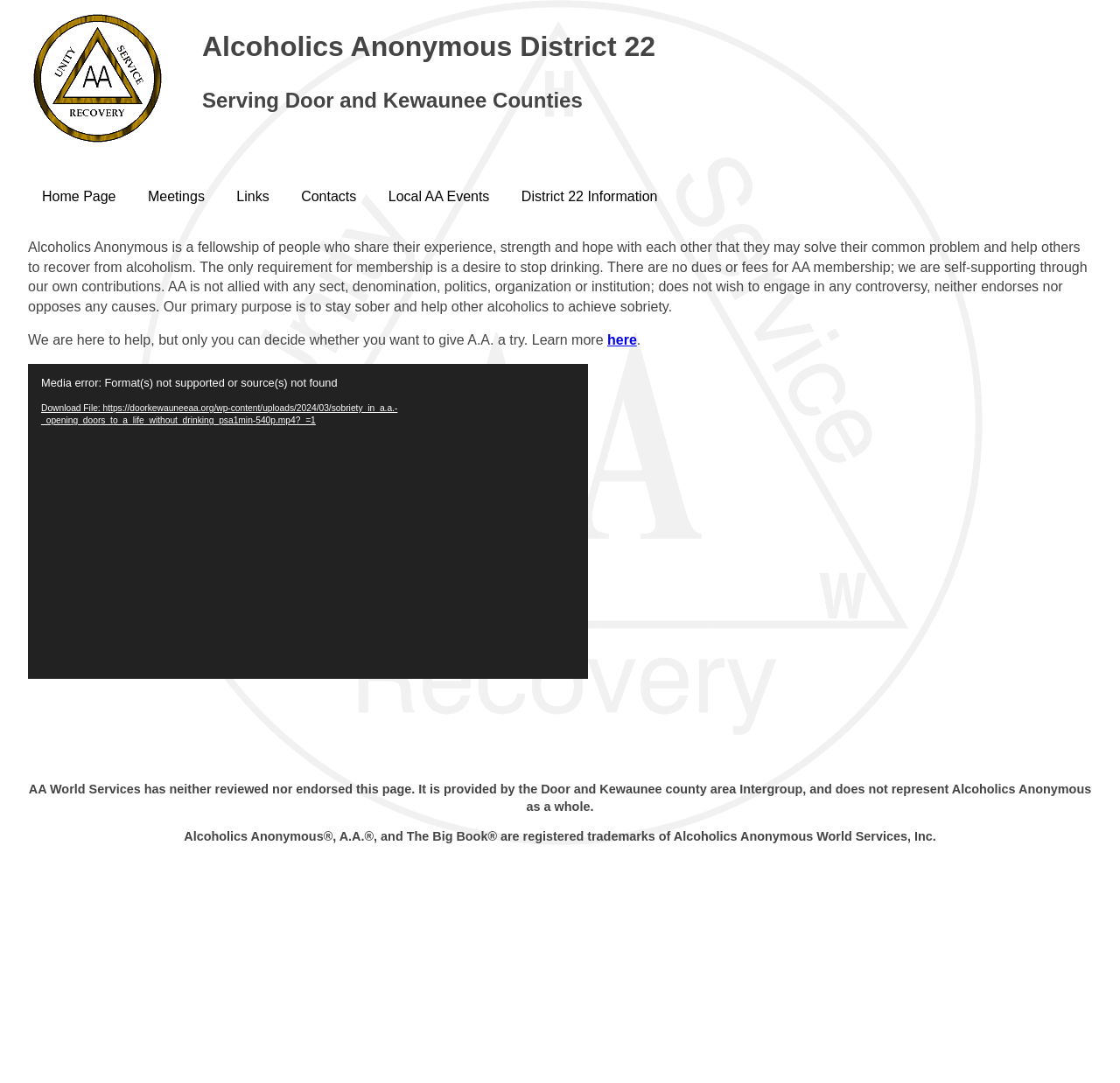Using the elements shown in the image, answer the question comprehensively: What are the requirements for membership?

The requirements for membership can be found in the text 'The only requirement for membership is a desire to stop drinking.' which suggests that the only requirement for membership in the organization is a desire to stop drinking.